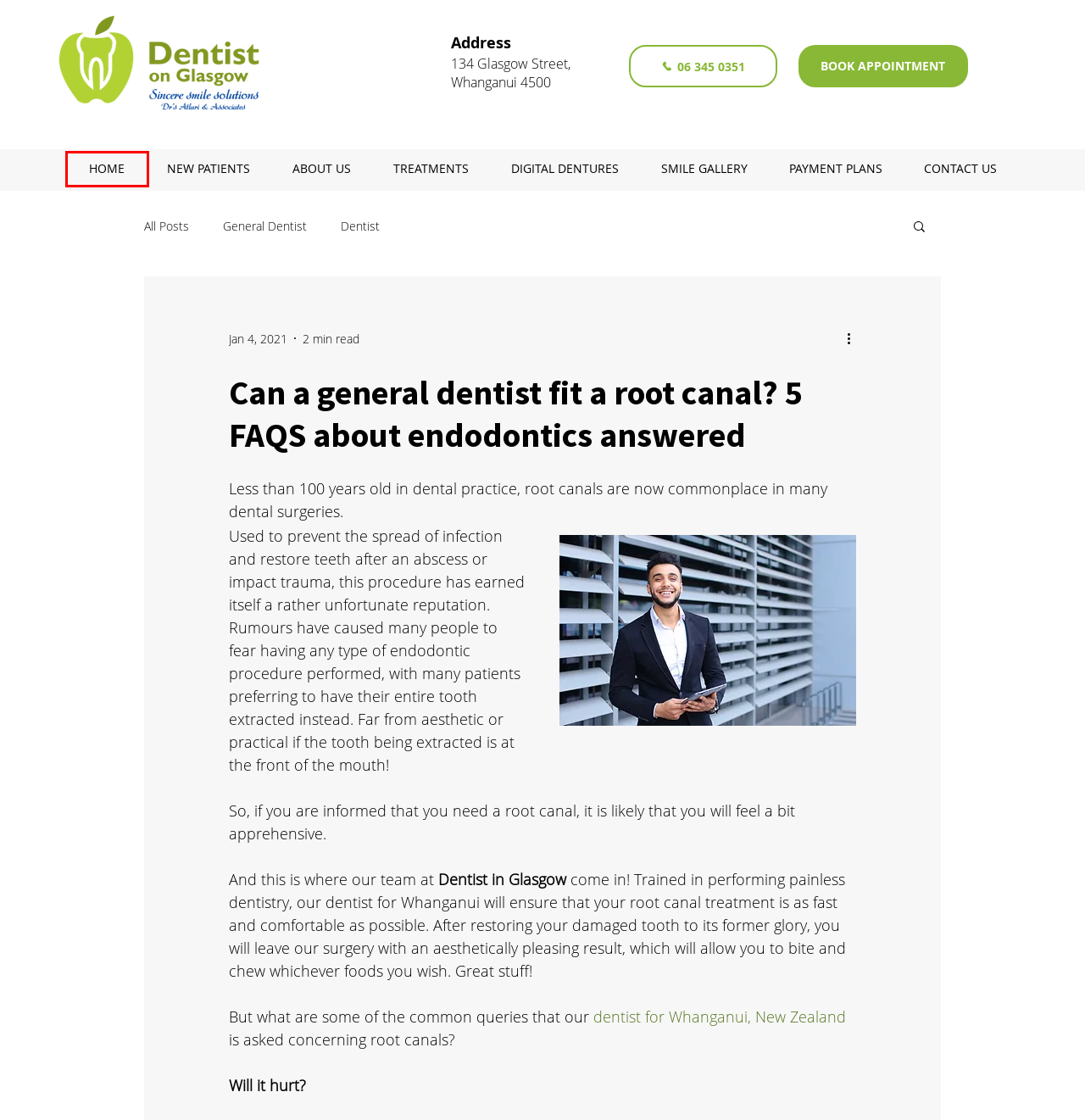Consider the screenshot of a webpage with a red bounding box around an element. Select the webpage description that best corresponds to the new page after clicking the element inside the red bounding box. Here are the candidates:
A. Dentist
B. Payment Plans | Dentist On Glasgow | Whanganui
C. General Dentistry | Dentist On Glasgow | Whanganui
D. General Dentist
E. Home | Dentist On Glasgow | Whanganui
F. About Us | Dentist On Glasgow | Whanganui
G. BLOG | Dentist On Glasgow
H. Dental Smile Gallery | Dentist On Glasgow

E